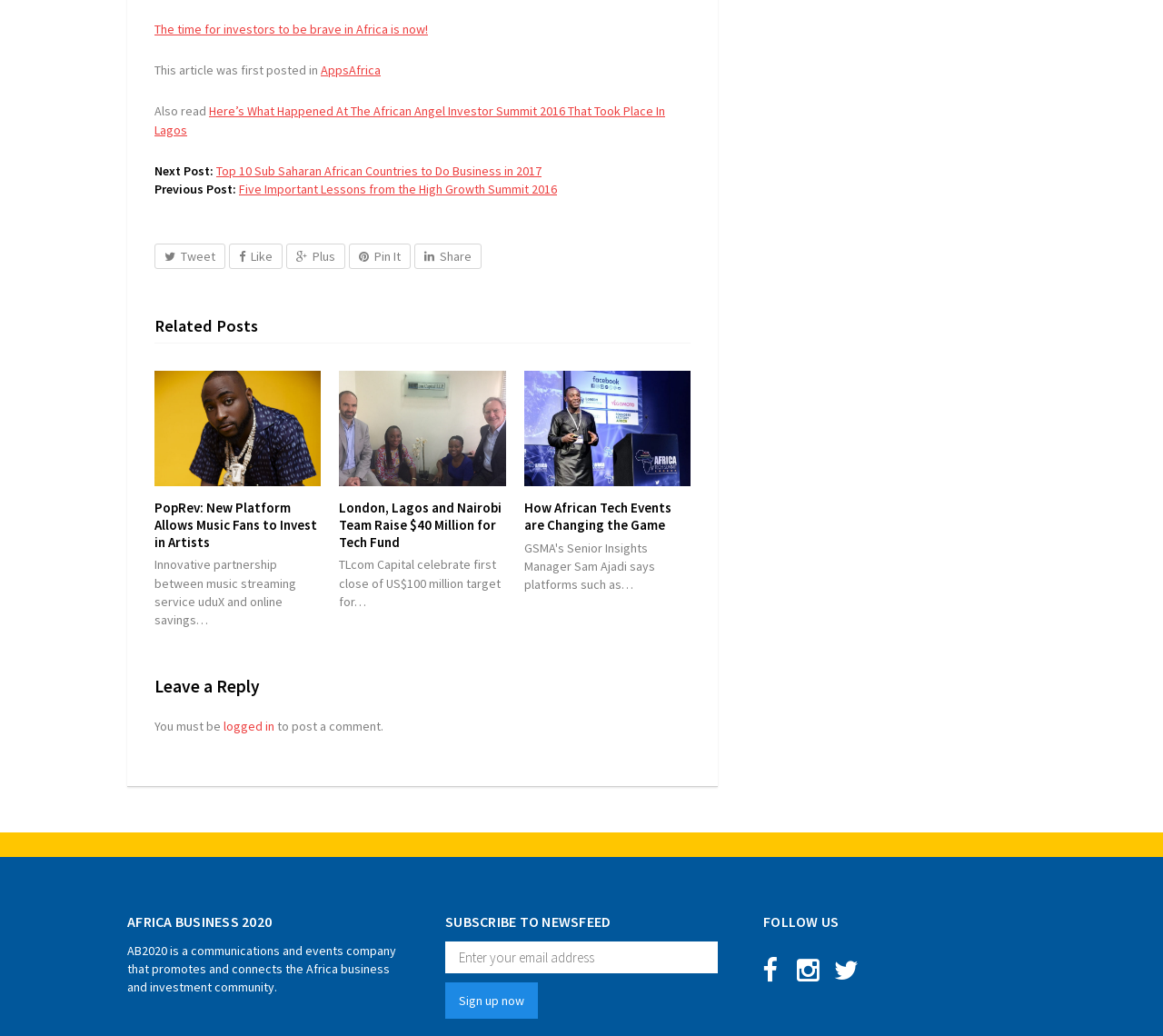Give a one-word or phrase response to the following question: What is the name of the company?

AB2020